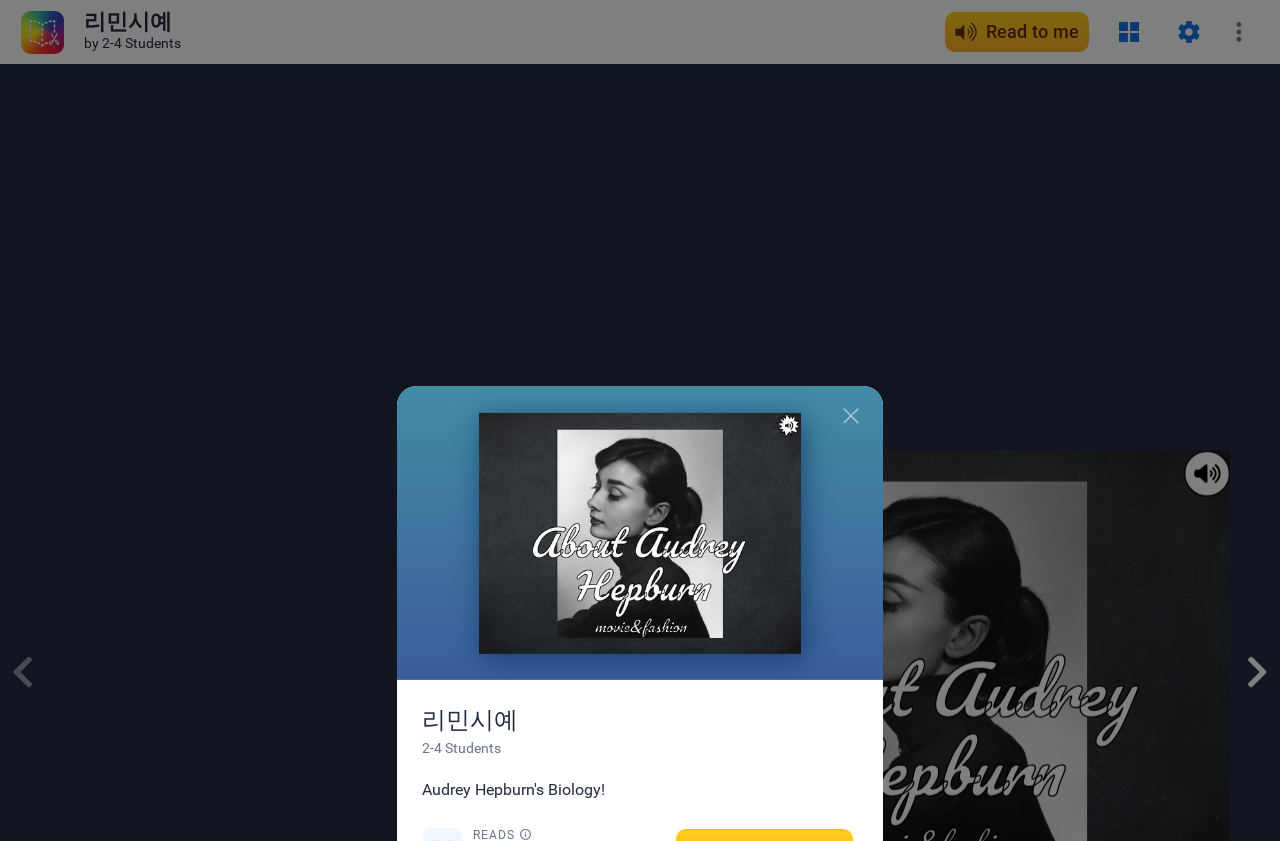Can you show the bounding box coordinates of the region to click on to complete the task described in the instruction: "View the tree of jenkins.scm.api.mixin"?

None